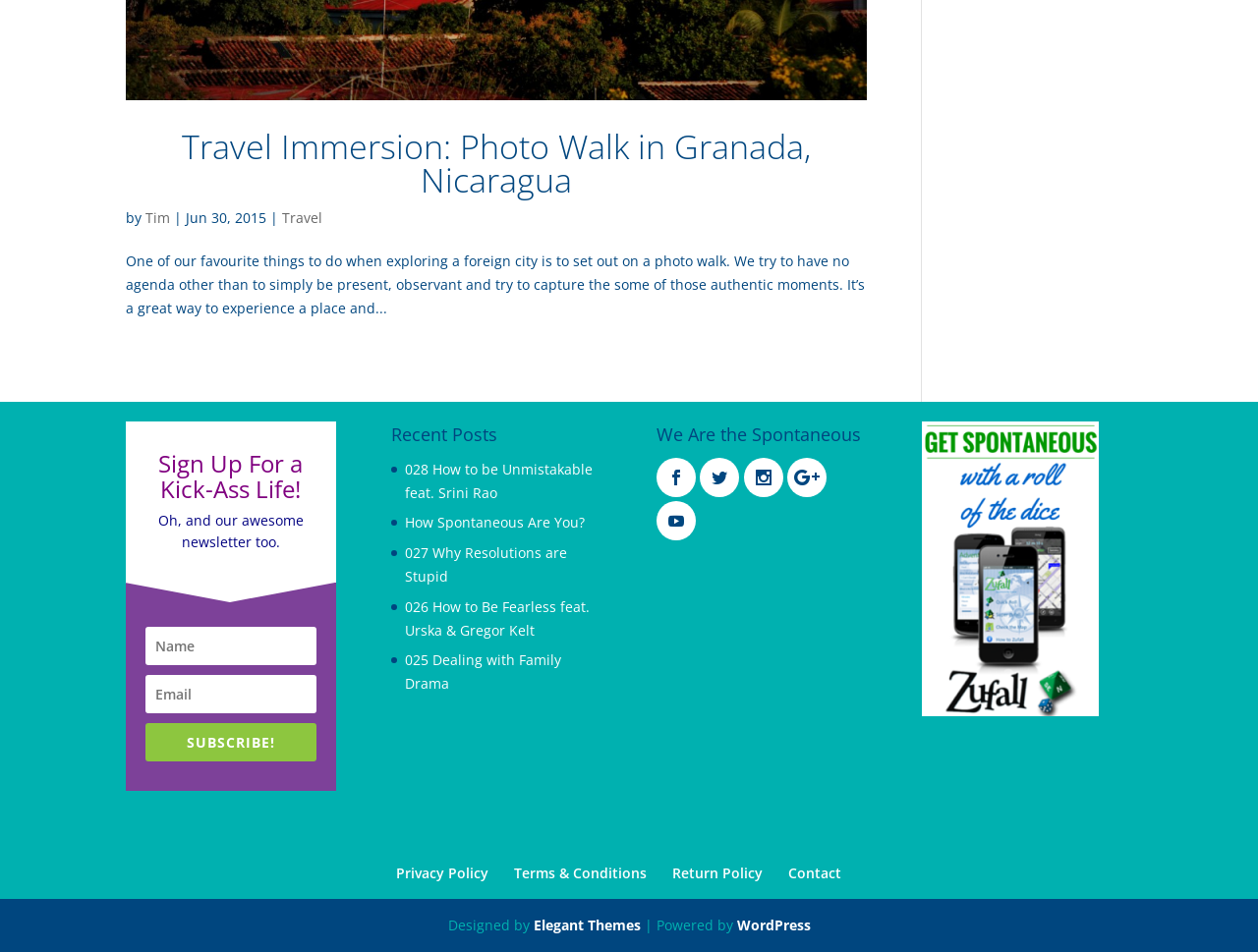Answer with a single word or phrase: 
What is the author of the article?

Tim